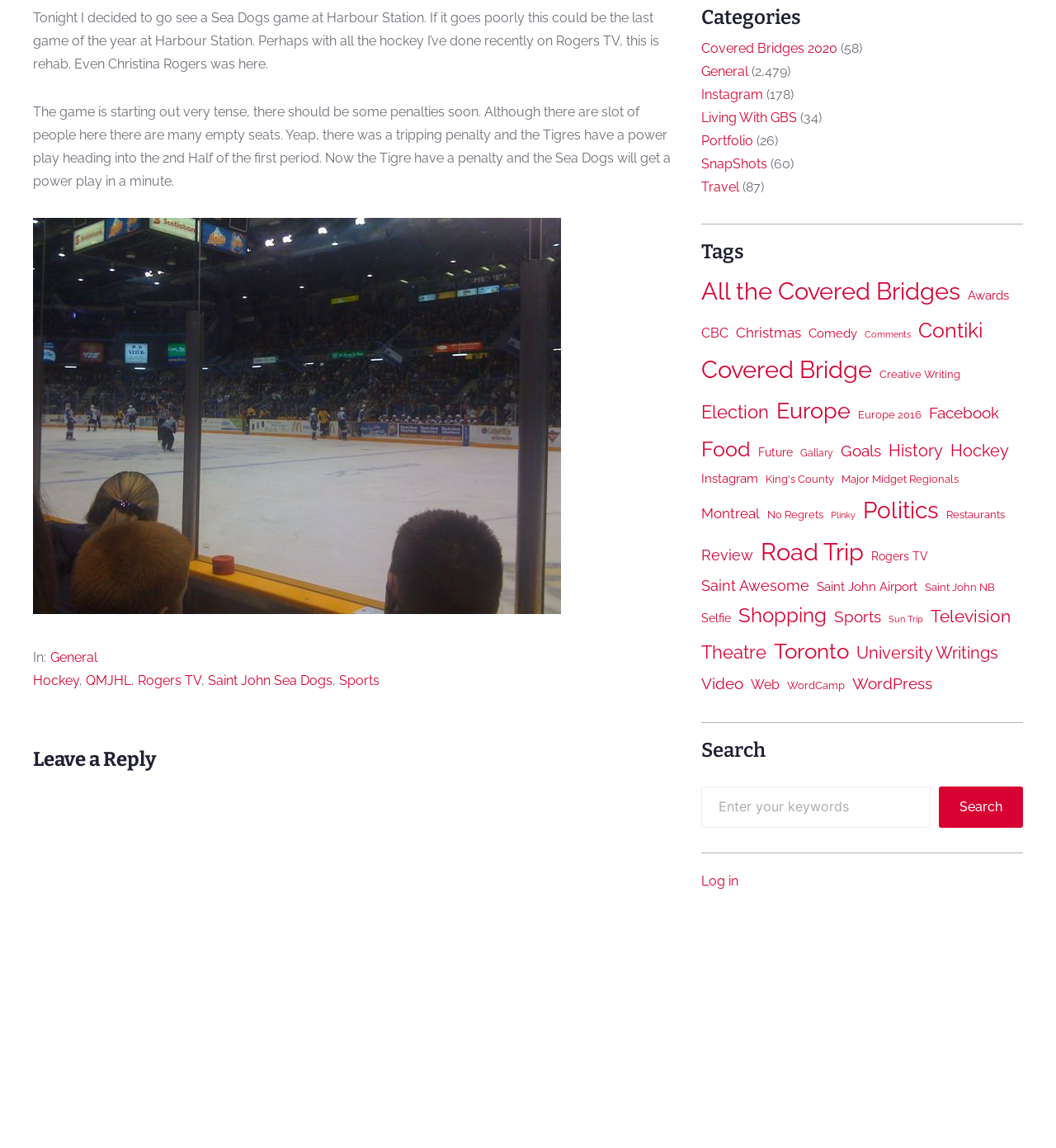Provide the bounding box coordinates of the HTML element described by the text: "Saint John Airport".

[0.773, 0.502, 0.869, 0.521]